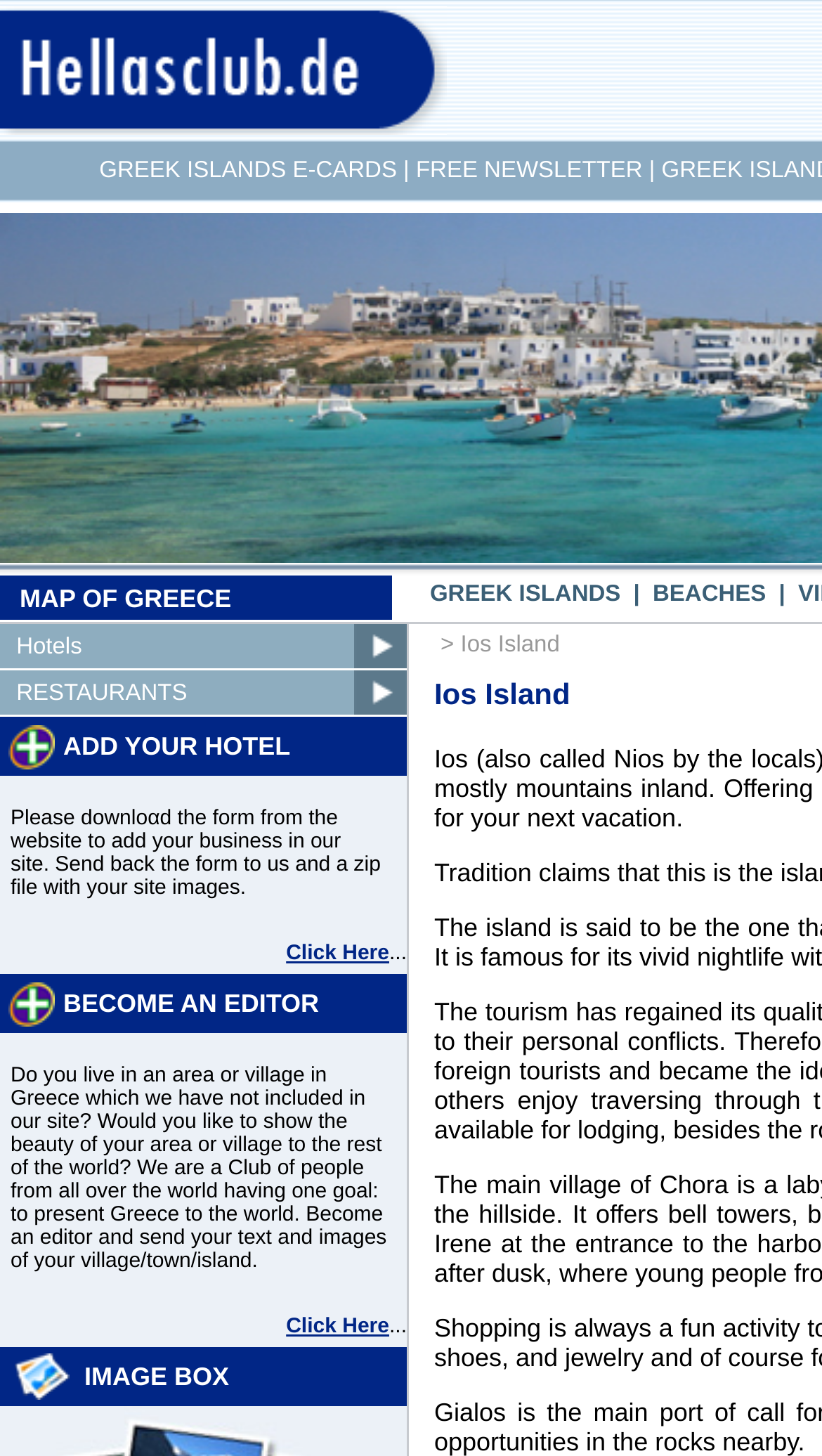Given the element description GREEK ISLANDS E-CARDS, specify the bounding box coordinates of the corresponding UI element in the format (top-left x, top-left y, bottom-right x, bottom-right y). All values must be between 0 and 1.

[0.121, 0.109, 0.483, 0.126]